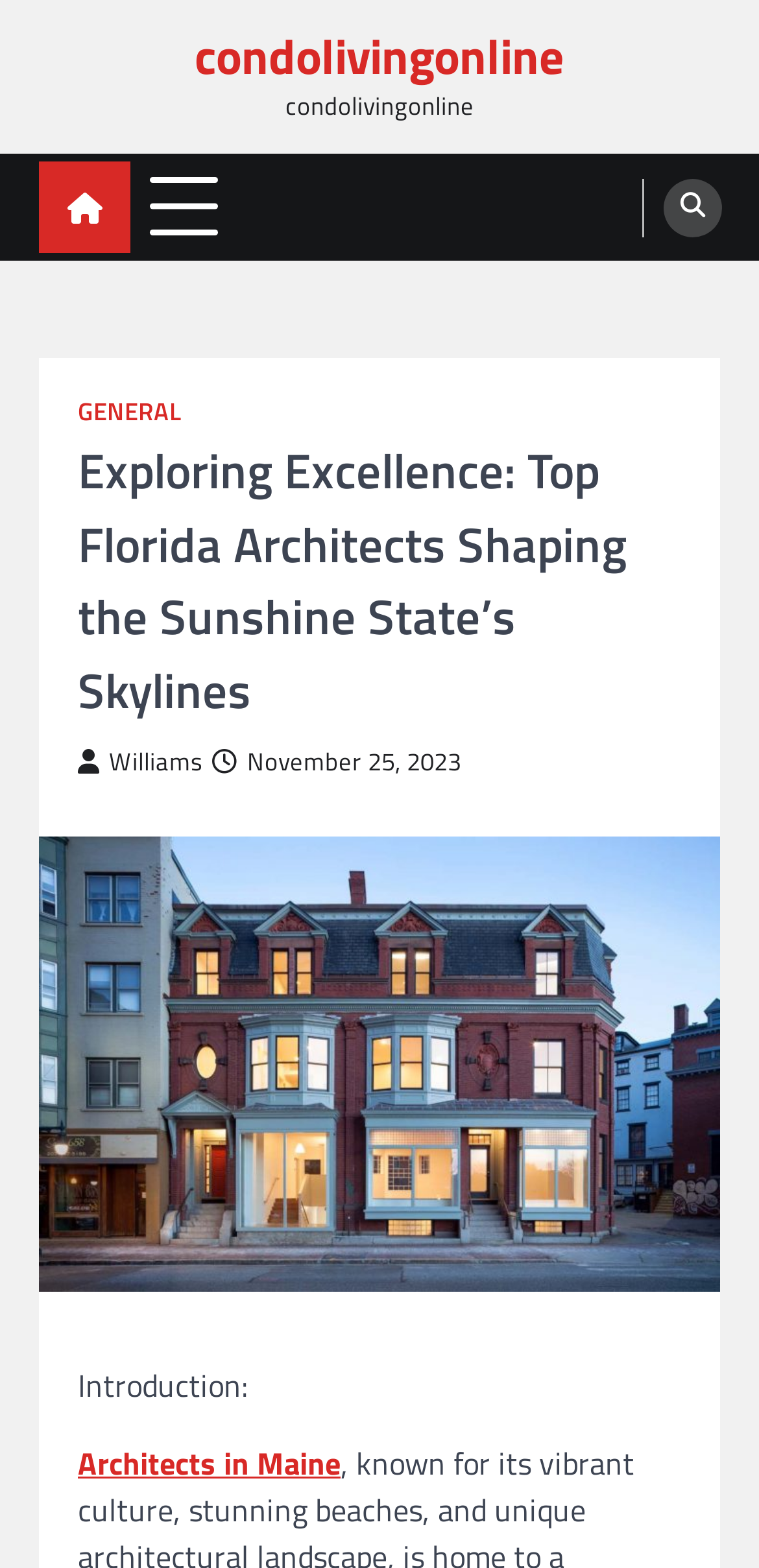Provide a short answer using a single word or phrase for the following question: 
What is the category mentioned in the link?

GENERAL